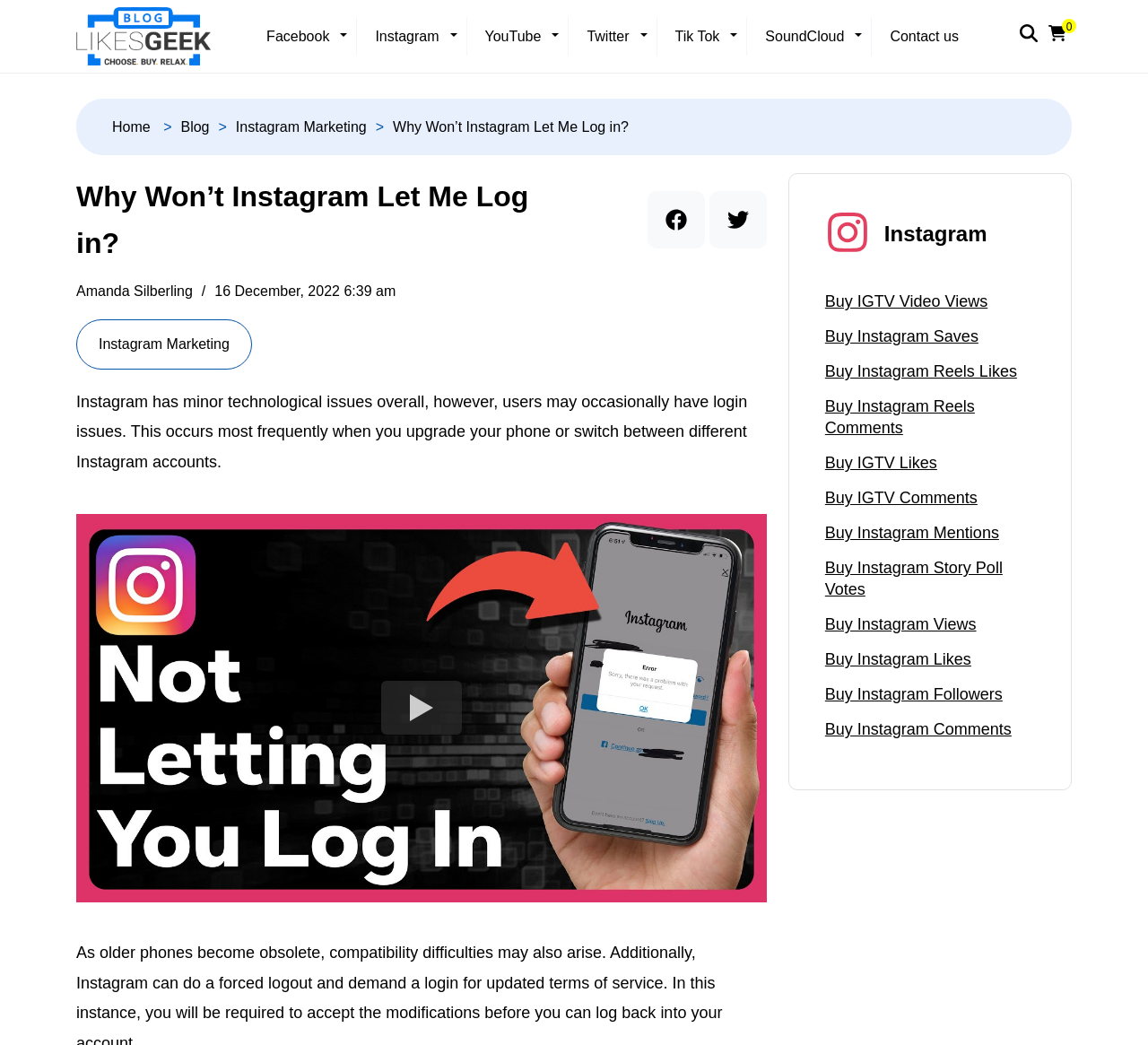Determine the bounding box coordinates for the clickable element required to fulfill the instruction: "Go to Instagram page". Provide the coordinates as four float numbers between 0 and 1, i.e., [left, top, right, bottom].

[0.319, 0.025, 0.398, 0.045]